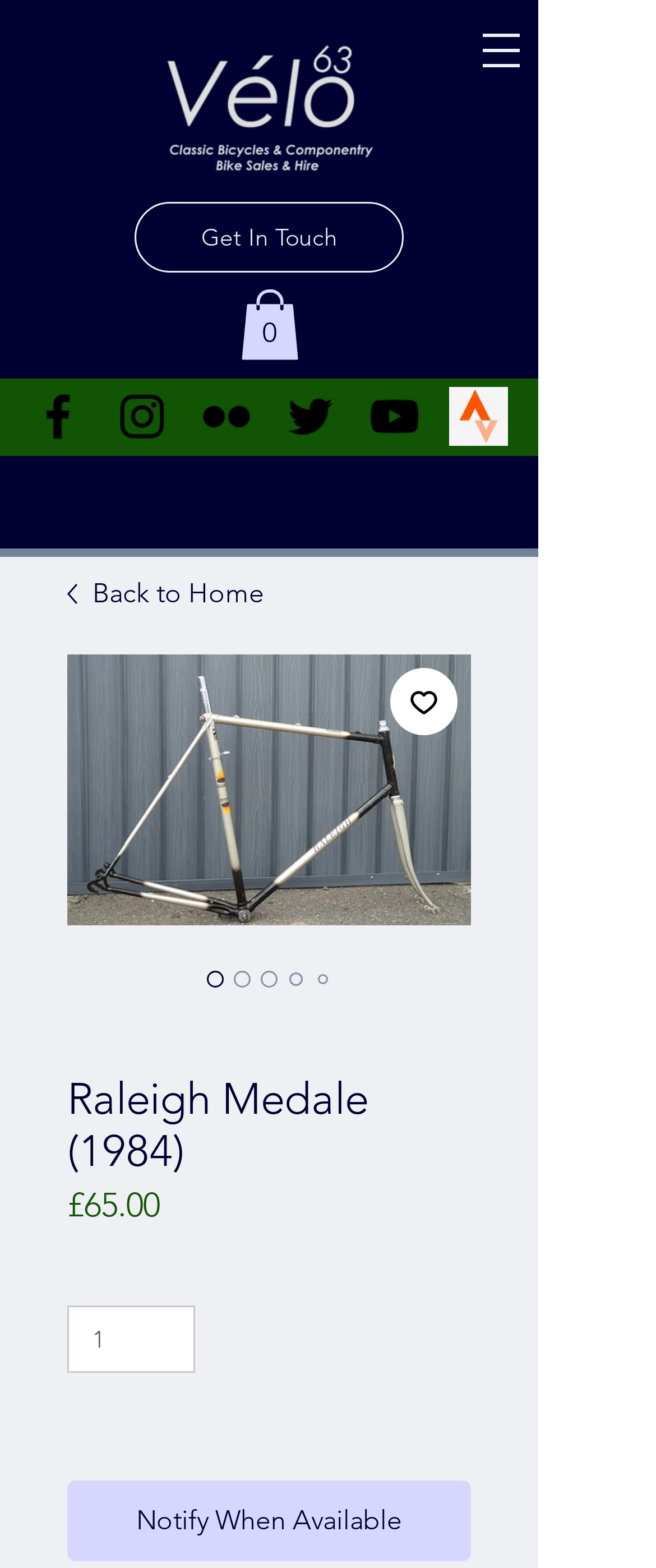Respond to the question below with a single word or phrase:
What is the top tube measurement of the bike frame?

57cm